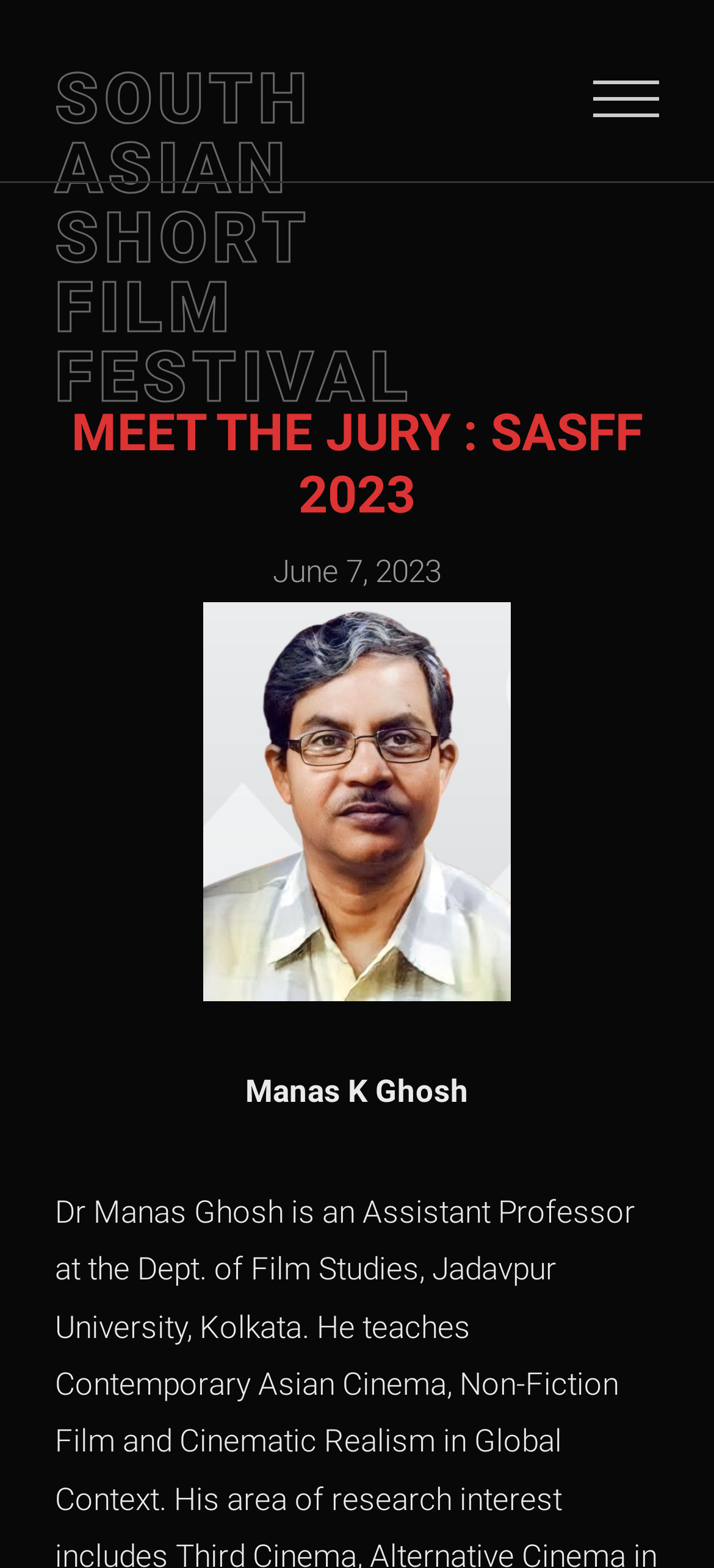Answer the question below in one word or phrase:
What is the name of the person on this webpage?

Manas K Ghosh